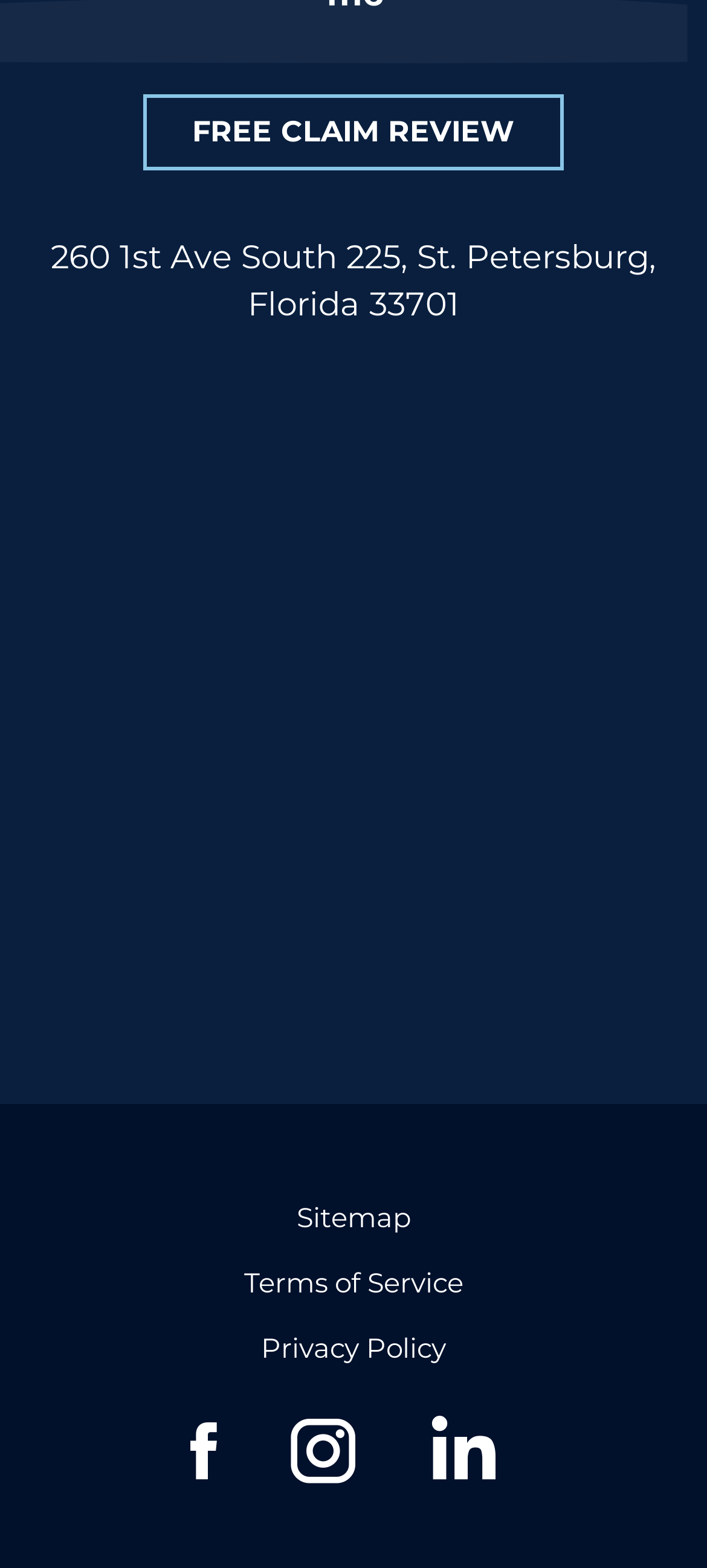Locate the bounding box coordinates of the UI element described by: "Privacy Policy". The bounding box coordinates should consist of four float numbers between 0 and 1, i.e., [left, top, right, bottom].

[0.369, 0.849, 0.631, 0.871]